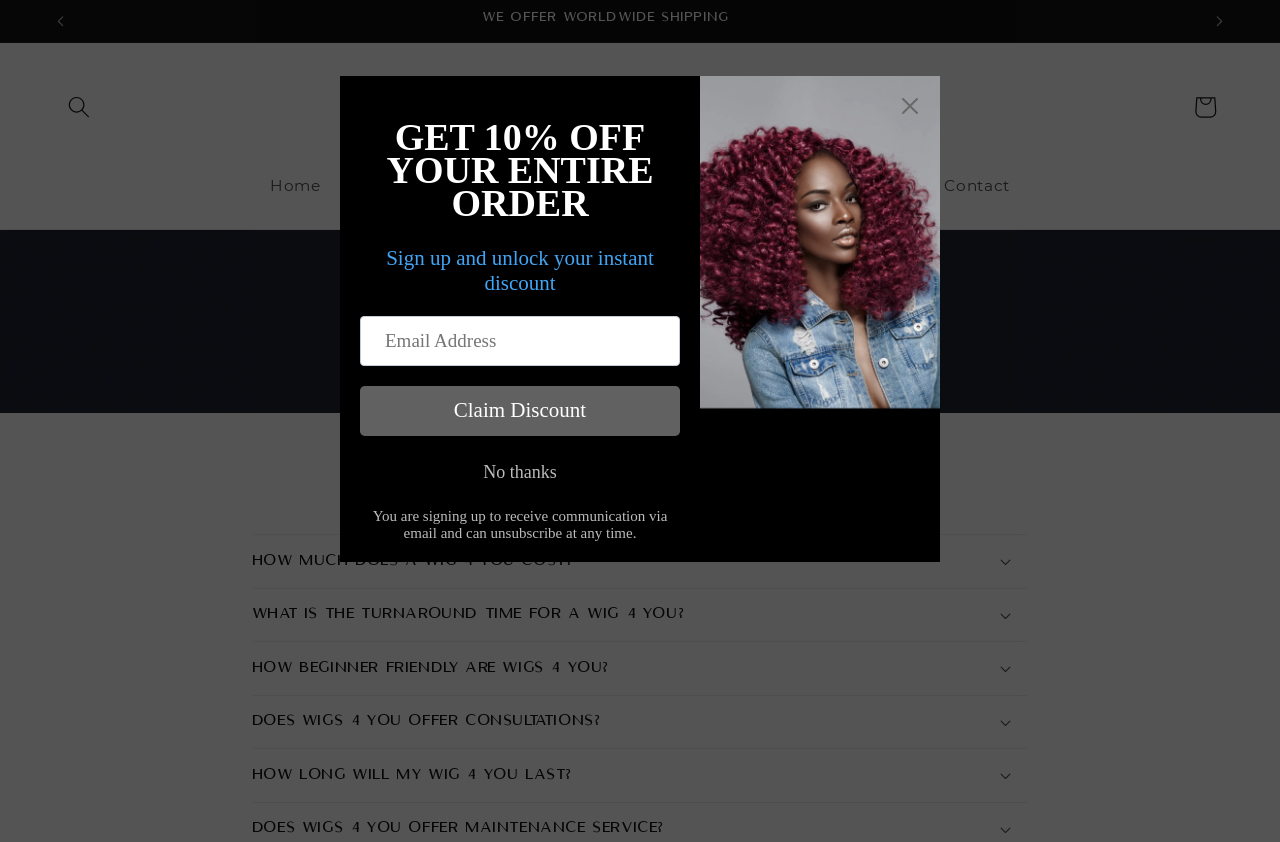Locate the bounding box coordinates of the segment that needs to be clicked to meet this instruction: "Expand the 'How Much Does A WIG 4 YOU Cost?' section".

[0.197, 0.636, 0.802, 0.698]